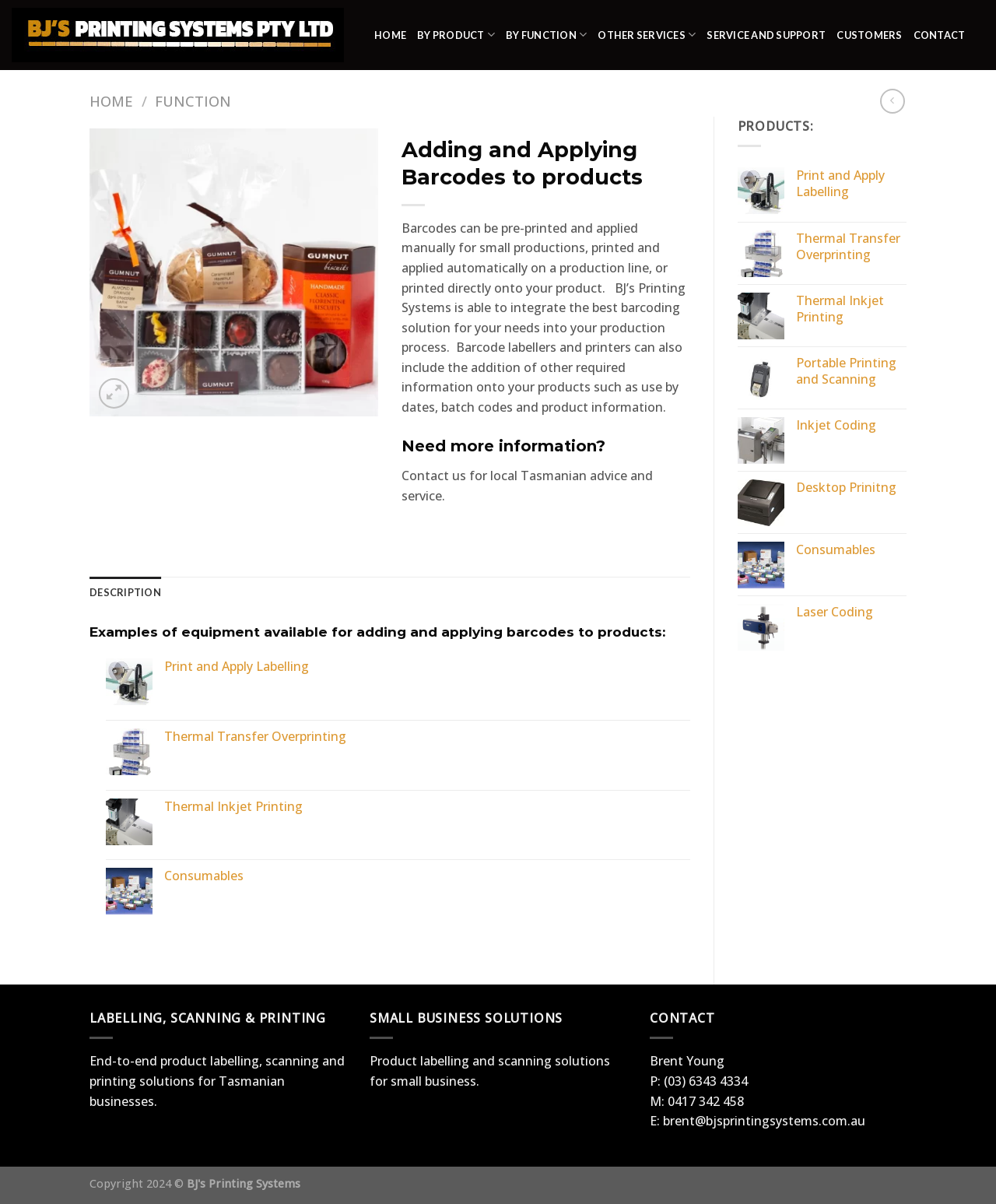Please examine the image and provide a detailed answer to the question: What is the purpose of barcode labellers and printers?

According to the text, 'Barcode labellers and printers can also include the addition of other required information onto your products such as use by dates, batch codes and product information.'